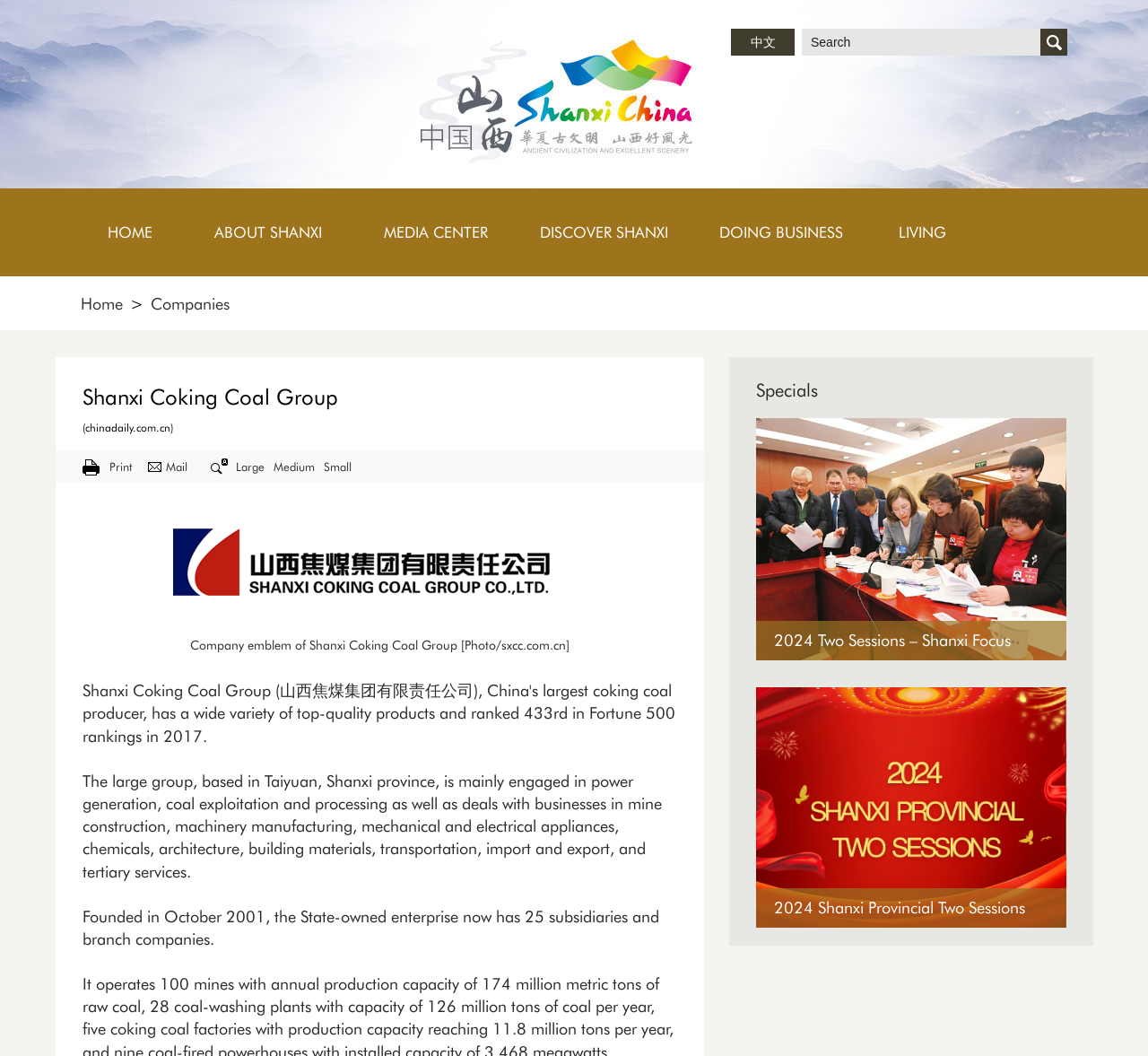Please identify the bounding box coordinates of the clickable area that will fulfill the following instruction: "Search for something". The coordinates should be in the format of four float numbers between 0 and 1, i.e., [left, top, right, bottom].

[0.698, 0.027, 0.906, 0.053]